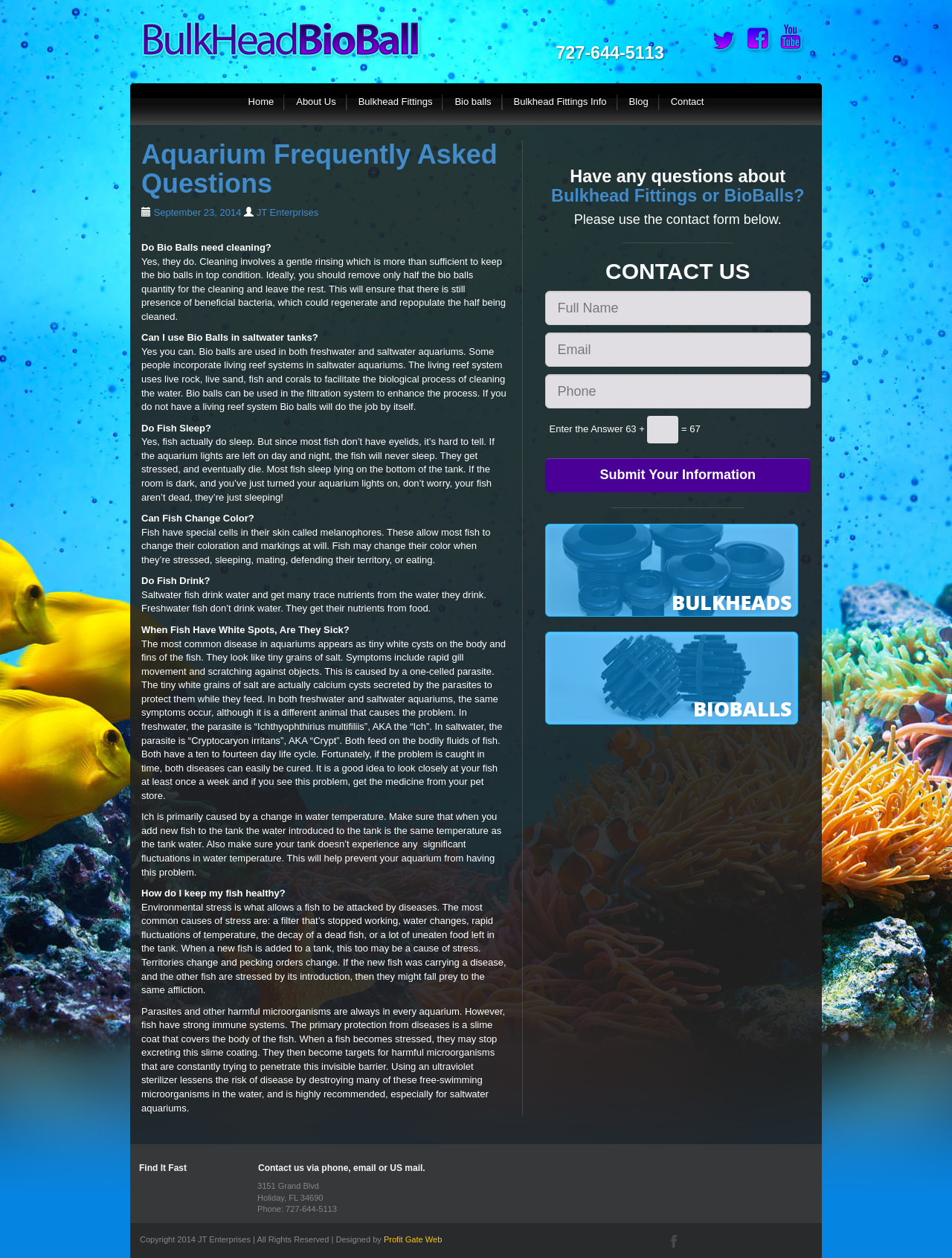Can you pinpoint the bounding box coordinates for the clickable element required for this instruction: "Contact us via email"? The coordinates should be four float numbers between 0 and 1, i.e., [left, top, right, bottom].

None